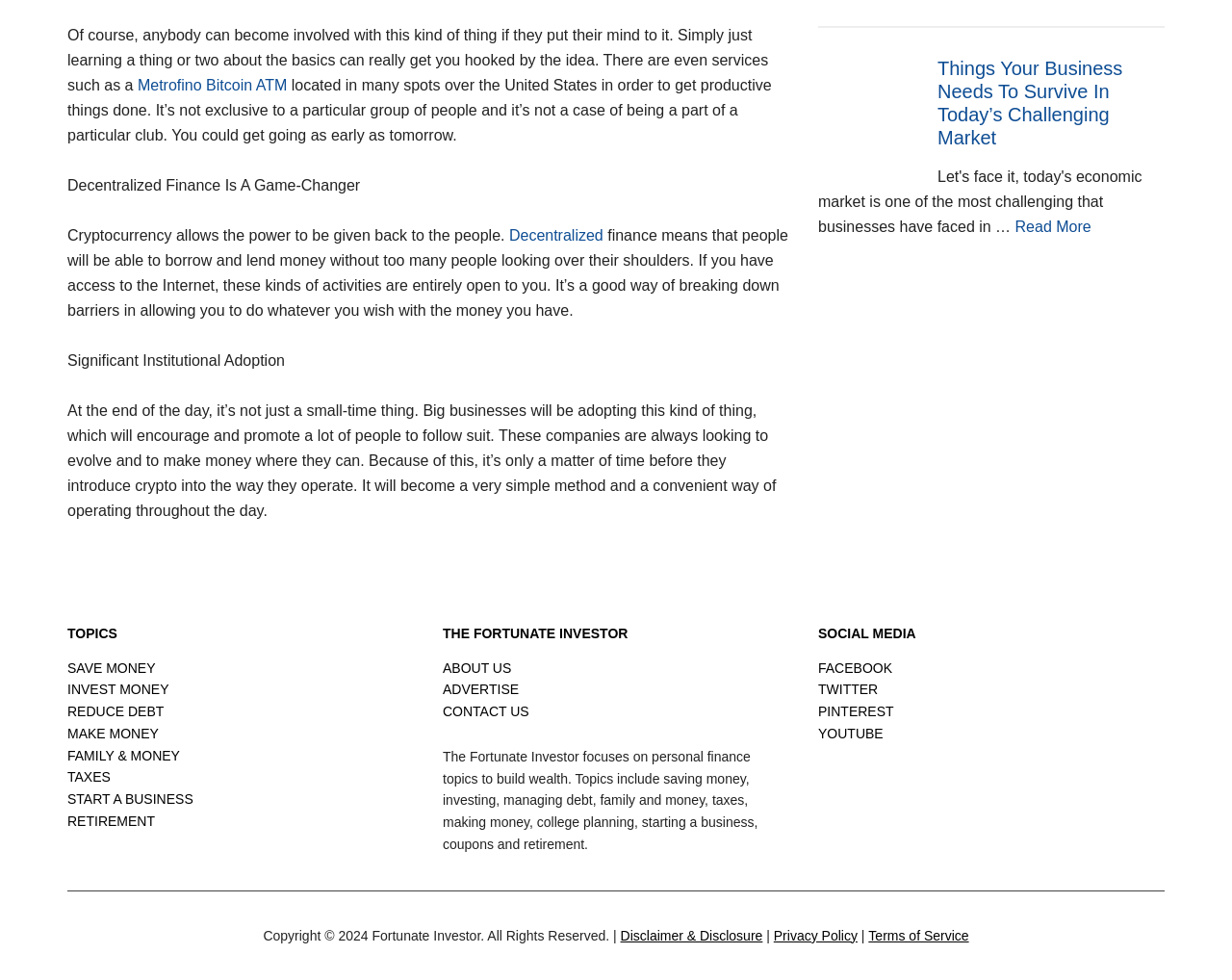What are the social media platforms listed?
Give a detailed response to the question by analyzing the screenshot.

The social media platforms listed are Facebook, Twitter, Pinterest, and YouTube, as indicated by the links 'FACEBOOK', 'TWITTER', 'PINTEREST', and 'YOUTUBE' under the heading 'SOCIAL MEDIA'.